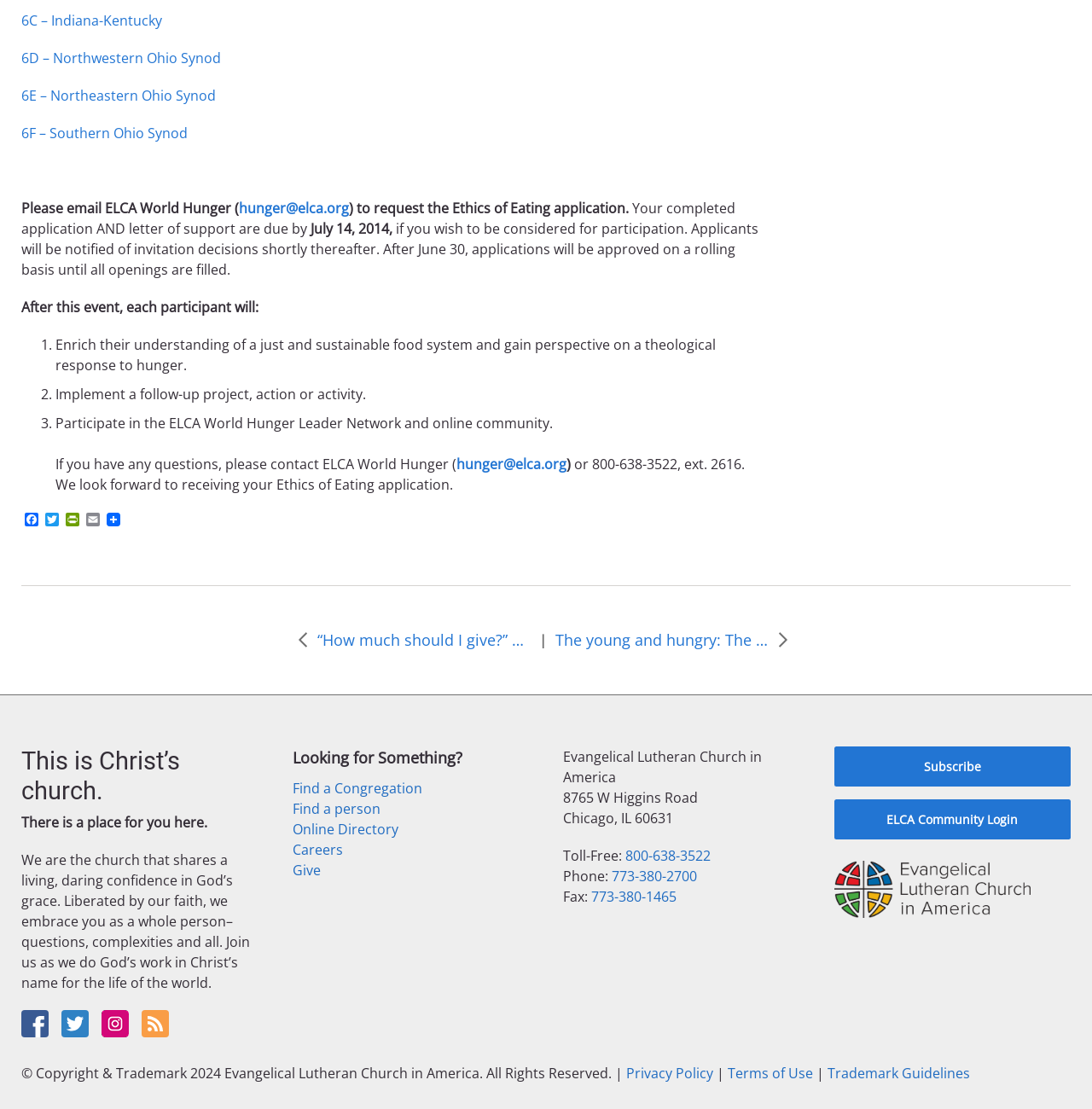Could you specify the bounding box coordinates for the clickable section to complete the following instruction: "Read the article 'The young and hungry: The reality of food insecurity for many American children'"?

[0.509, 0.567, 0.704, 0.588]